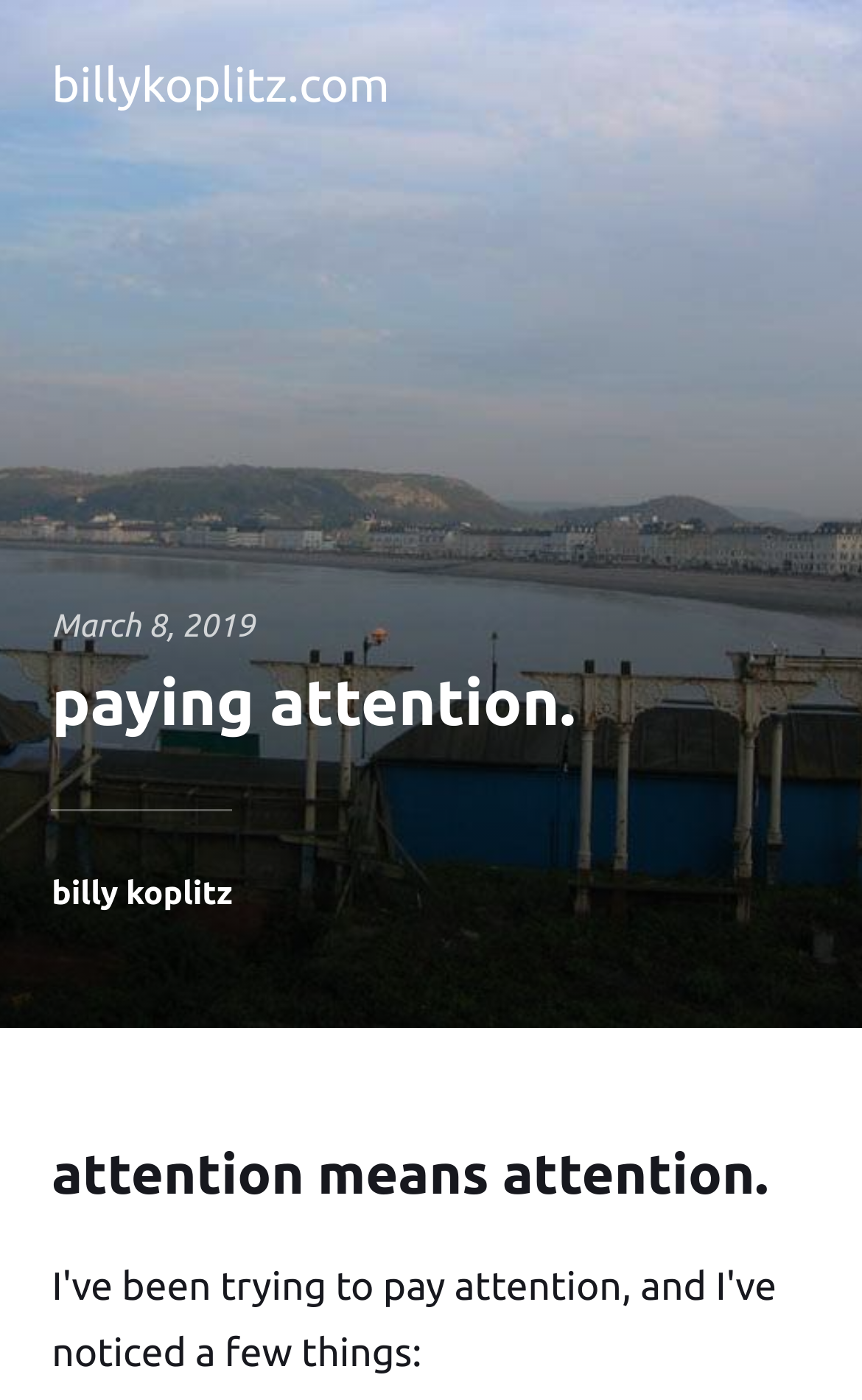Respond to the following query with just one word or a short phrase: 
What is the layout of the webpage?

header and content